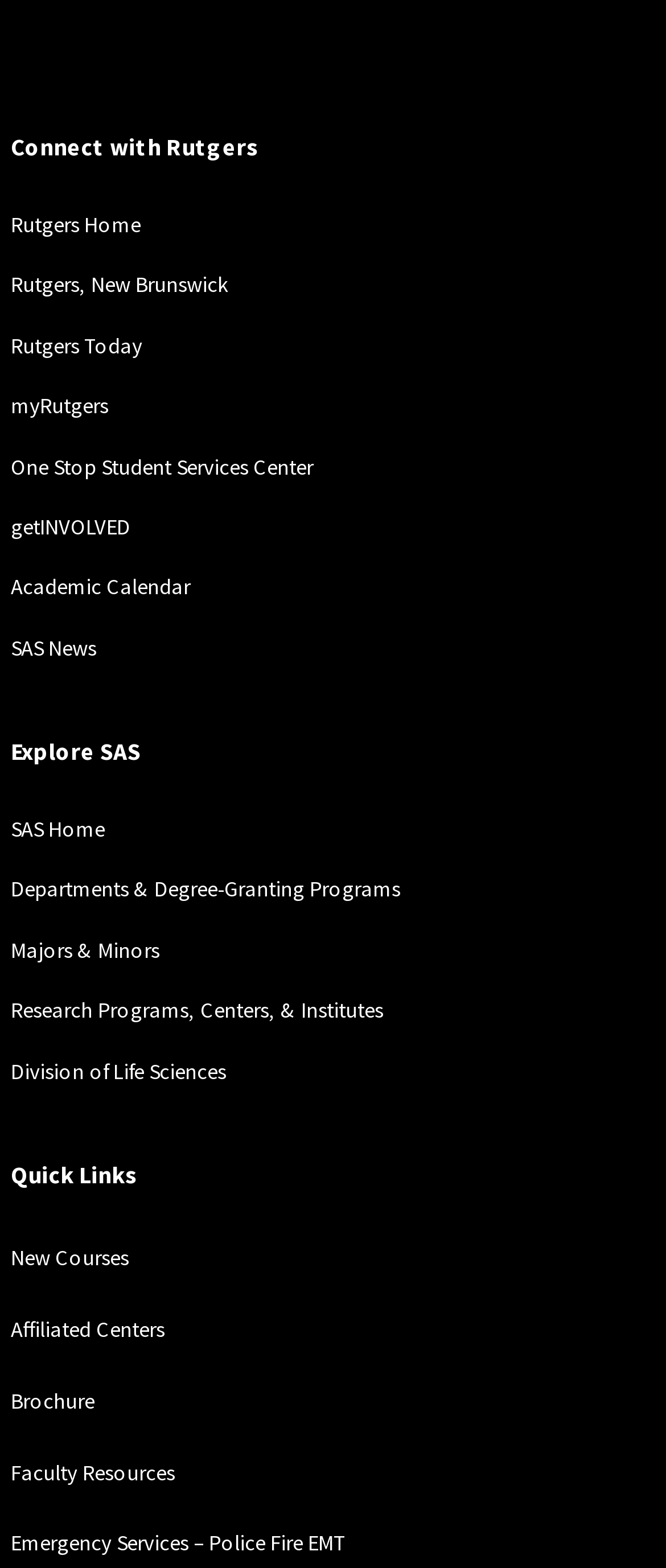Look at the image and give a detailed response to the following question: What is the last link under 'Explore SAS'?

The last link under the 'Explore SAS' section is 'Division of Life Sciences', which is located below the 'Research Programs, Centers, & Institutes' link with a bounding box coordinate of [0.016, 0.674, 0.339, 0.691].